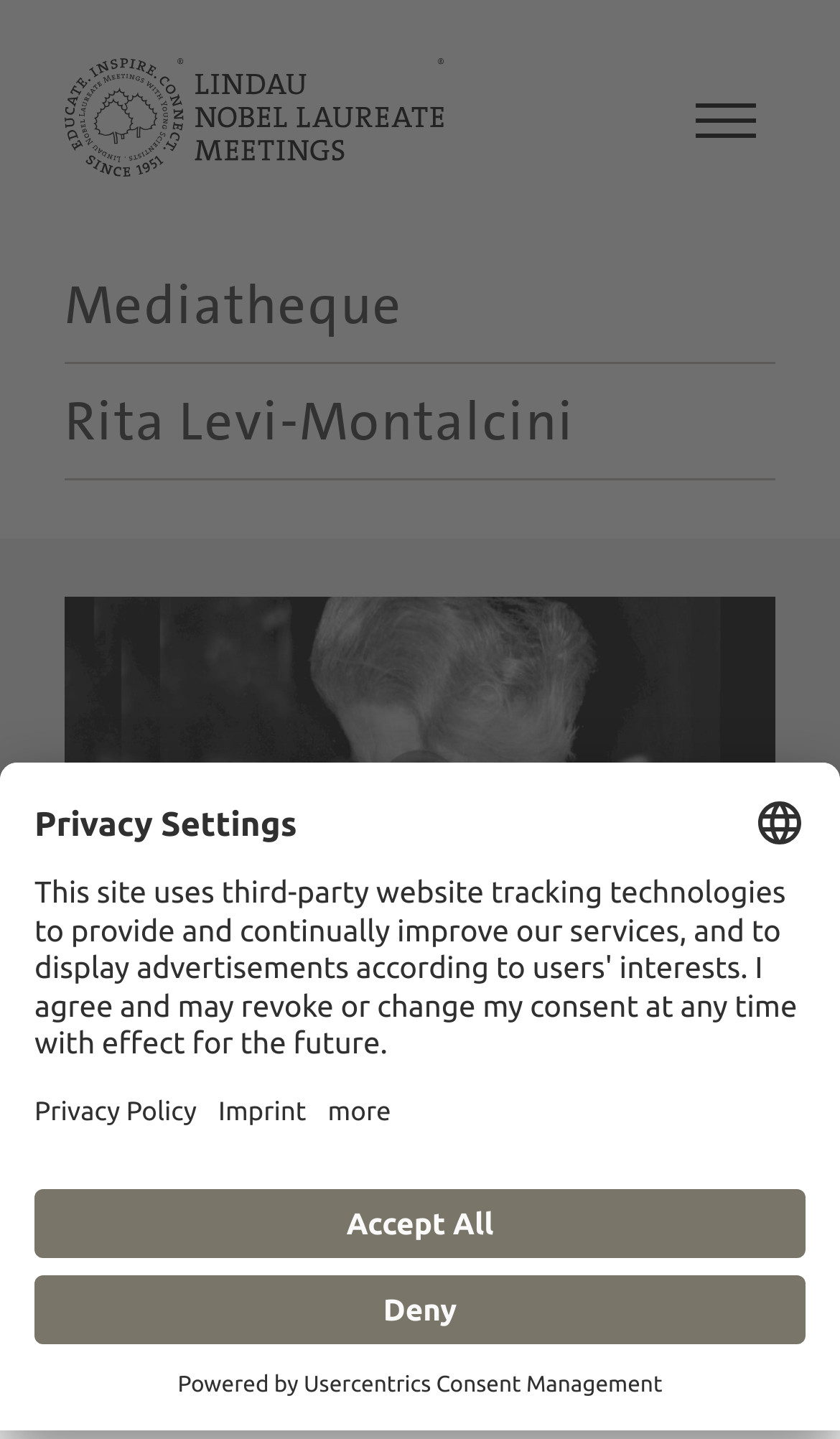Identify the bounding box for the UI element that is described as follows: "Menu".

[0.805, 0.052, 0.923, 0.115]